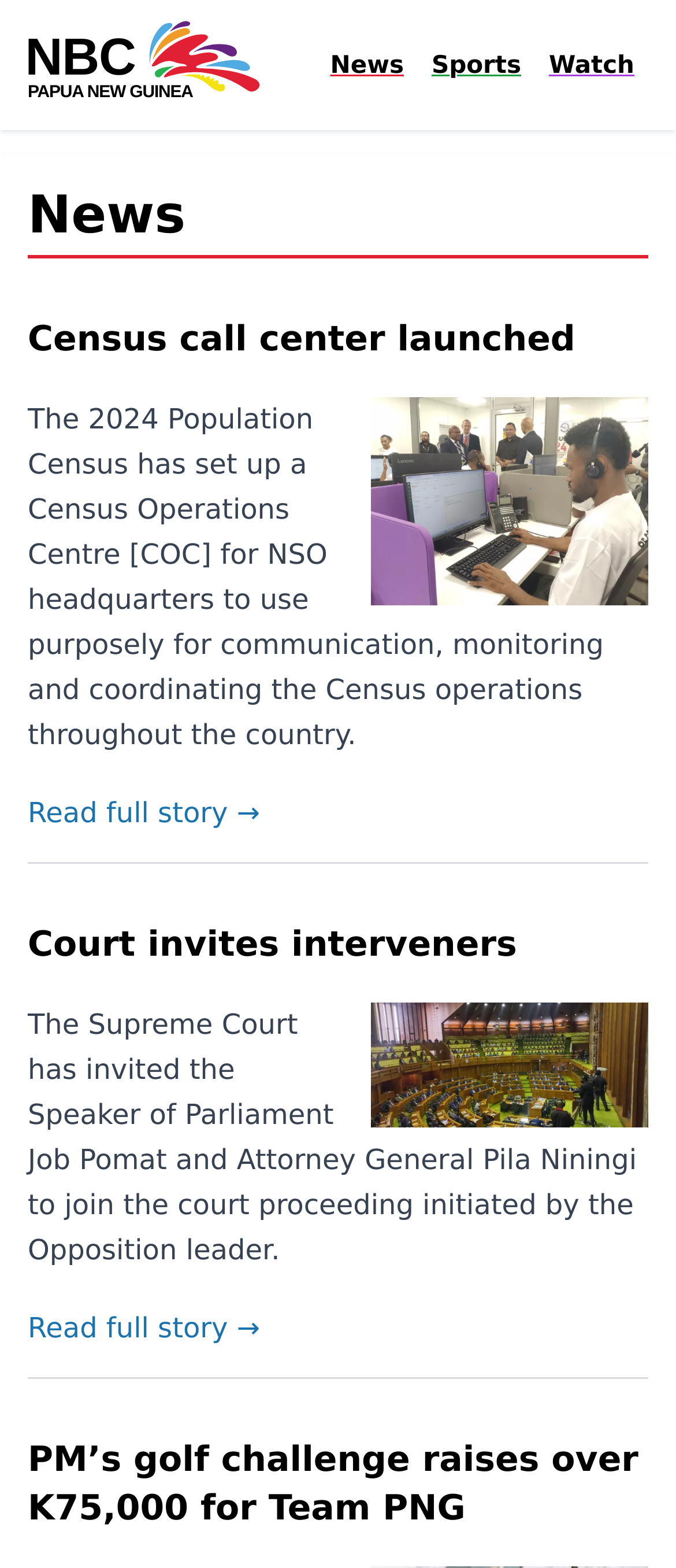Indicate the bounding box coordinates of the element that needs to be clicked to satisfy the following instruction: "Read full story about Census call center launched". The coordinates should be four float numbers between 0 and 1, i.e., [left, top, right, bottom].

[0.041, 0.508, 0.385, 0.529]